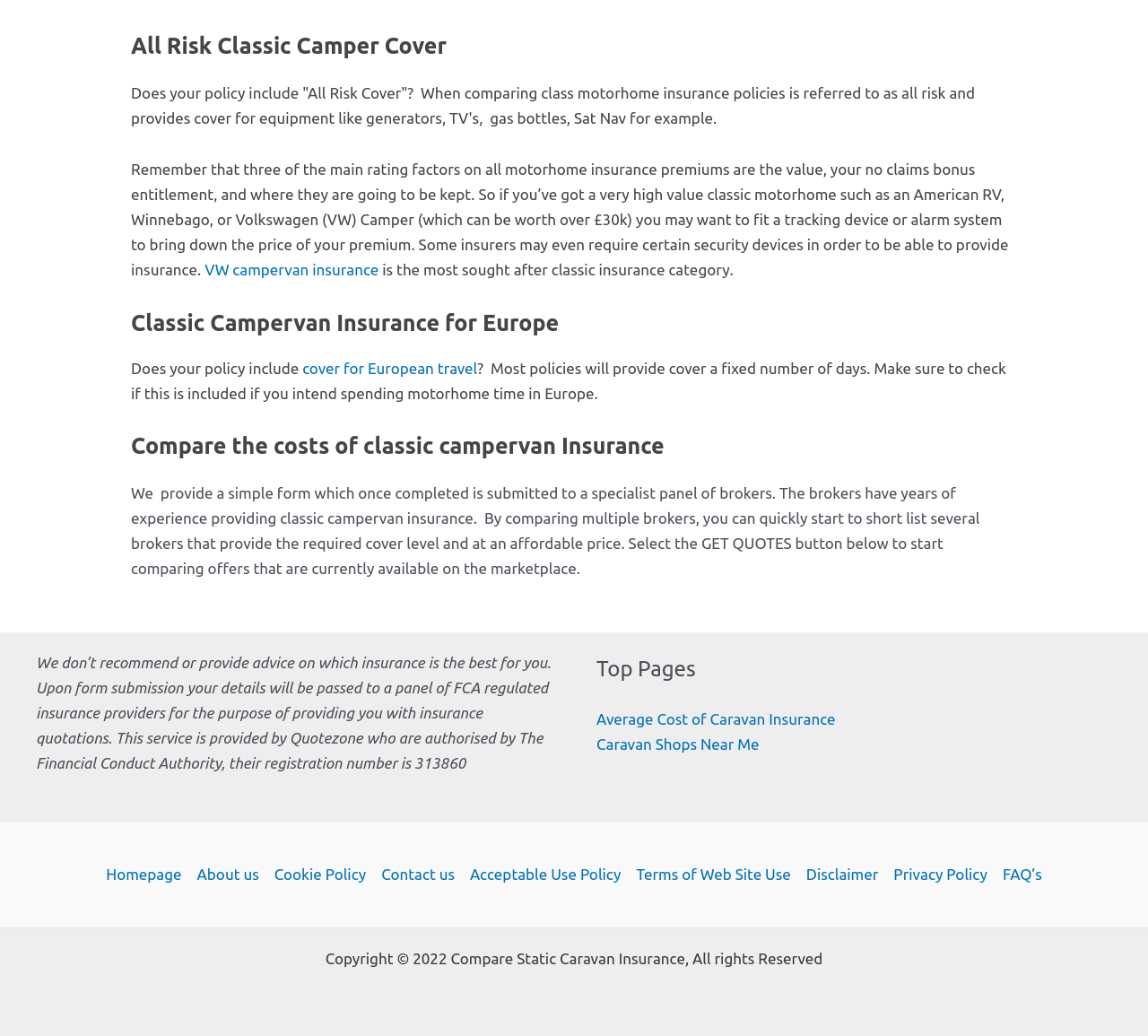Identify the bounding box coordinates of the clickable region necessary to fulfill the following instruction: "Read about the average cost of caravan insurance". The bounding box coordinates should be four float numbers between 0 and 1, i.e., [left, top, right, bottom].

[0.52, 0.686, 0.728, 0.702]